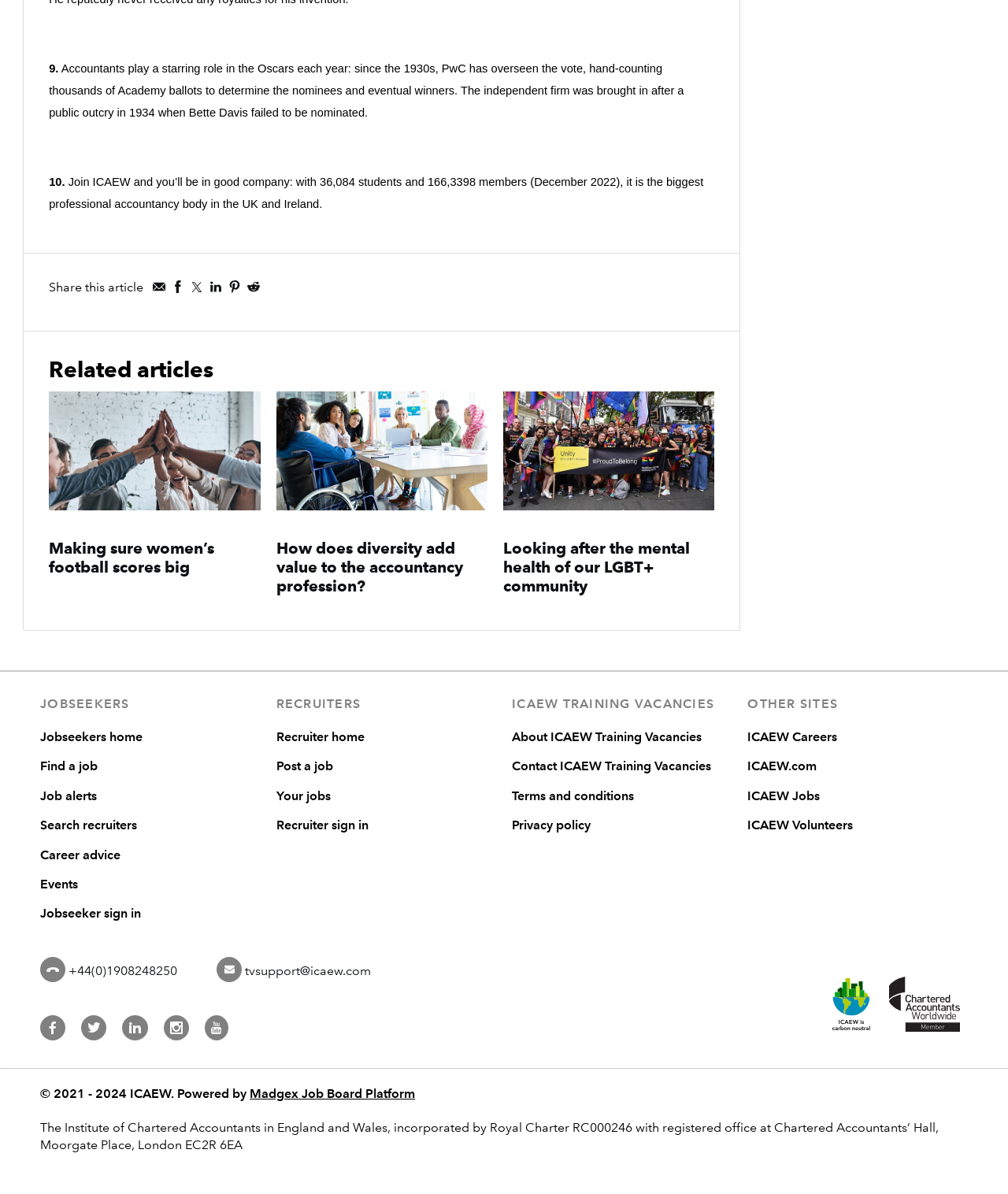Provide a short, one-word or phrase answer to the question below:
What is the topic of the article 'Making sure women’s football scores big'?

Women's football